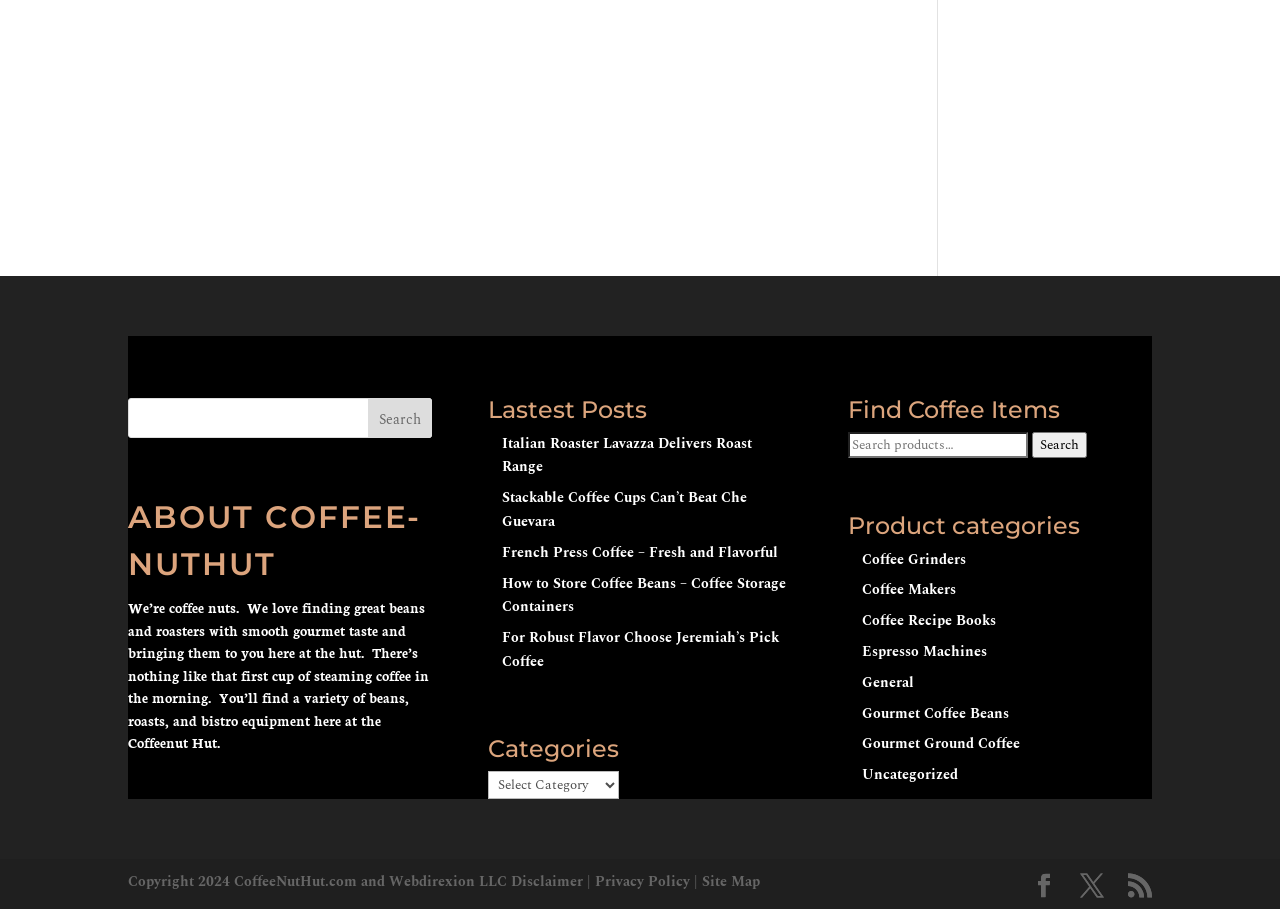Provide the bounding box coordinates of the section that needs to be clicked to accomplish the following instruction: "View latest posts."

[0.381, 0.438, 0.619, 0.475]